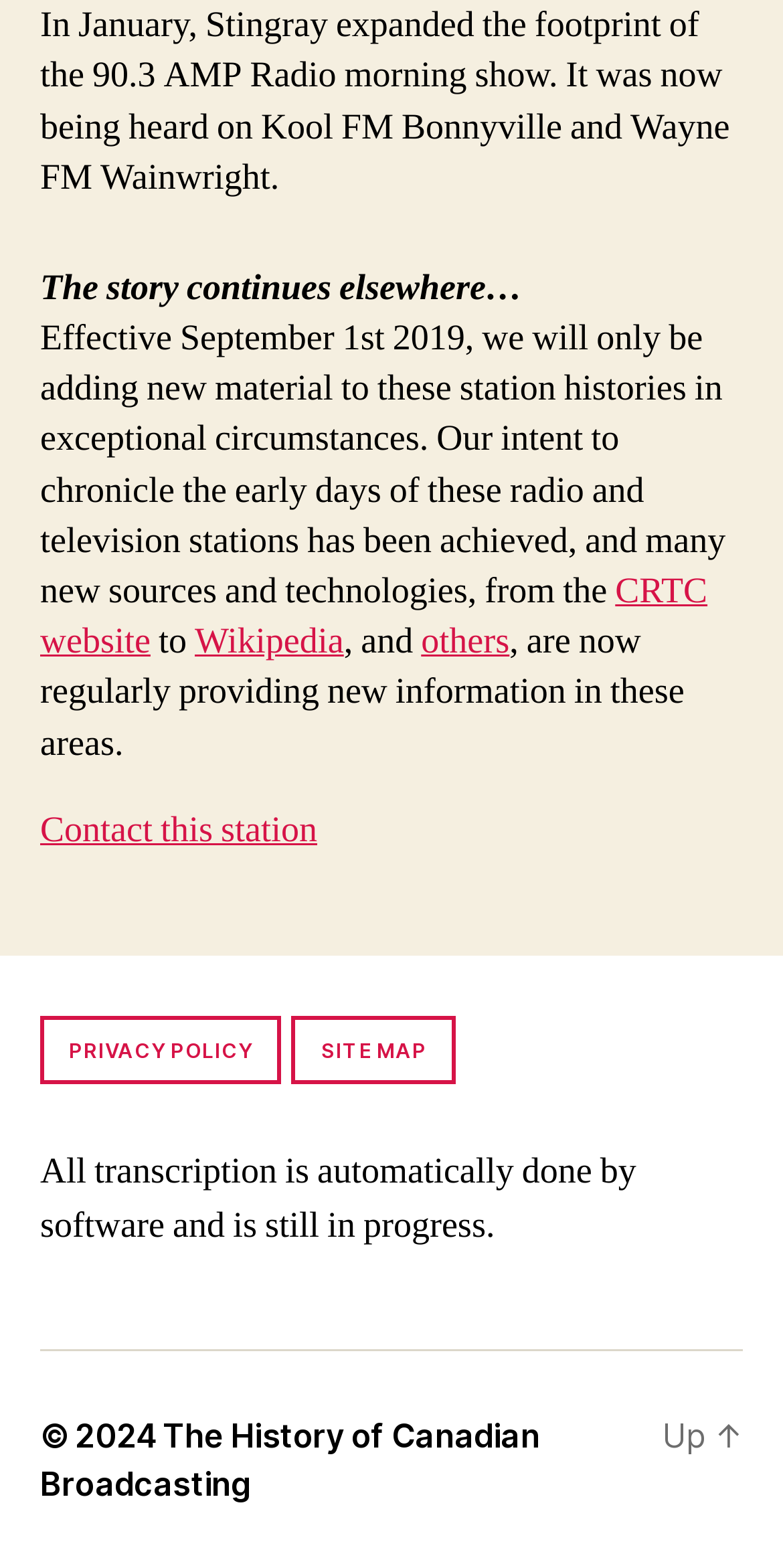Using the webpage screenshot and the element description Site map, determine the bounding box coordinates. Specify the coordinates in the format (top-left x, top-left y, bottom-right x, bottom-right y) with values ranging from 0 to 1.

[0.373, 0.648, 0.582, 0.692]